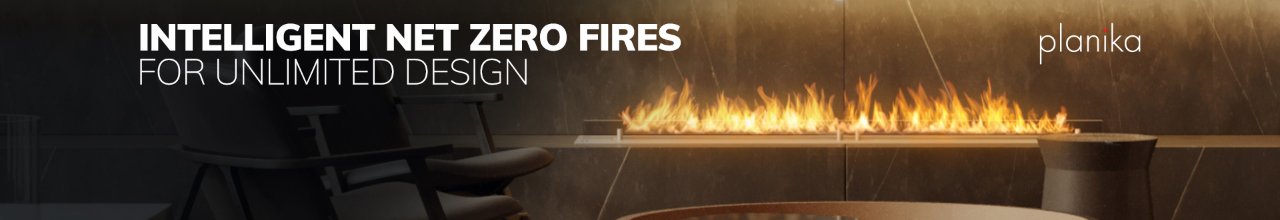What is the style of the fireplace's aesthetics?
Provide a thorough and detailed answer to the question.

The caption describes the fireplace's aesthetics as modern, which implies that the style of the fireplace's aesthetics is modern and contemporary.